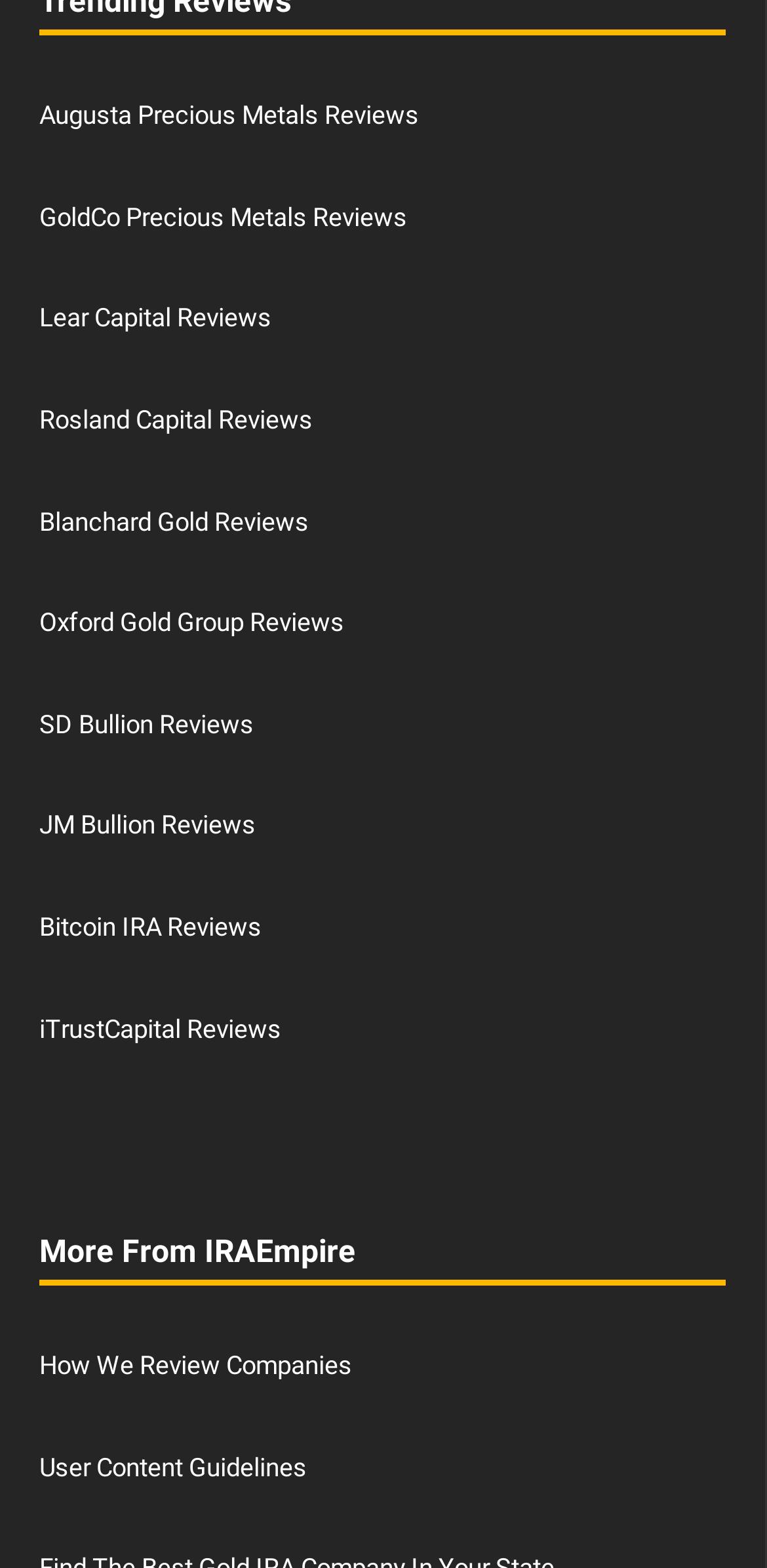Please find and report the bounding box coordinates of the element to click in order to perform the following action: "Learn about GoldCo Precious Metals". The coordinates should be expressed as four float numbers between 0 and 1, in the format [left, top, right, bottom].

[0.051, 0.129, 0.531, 0.147]